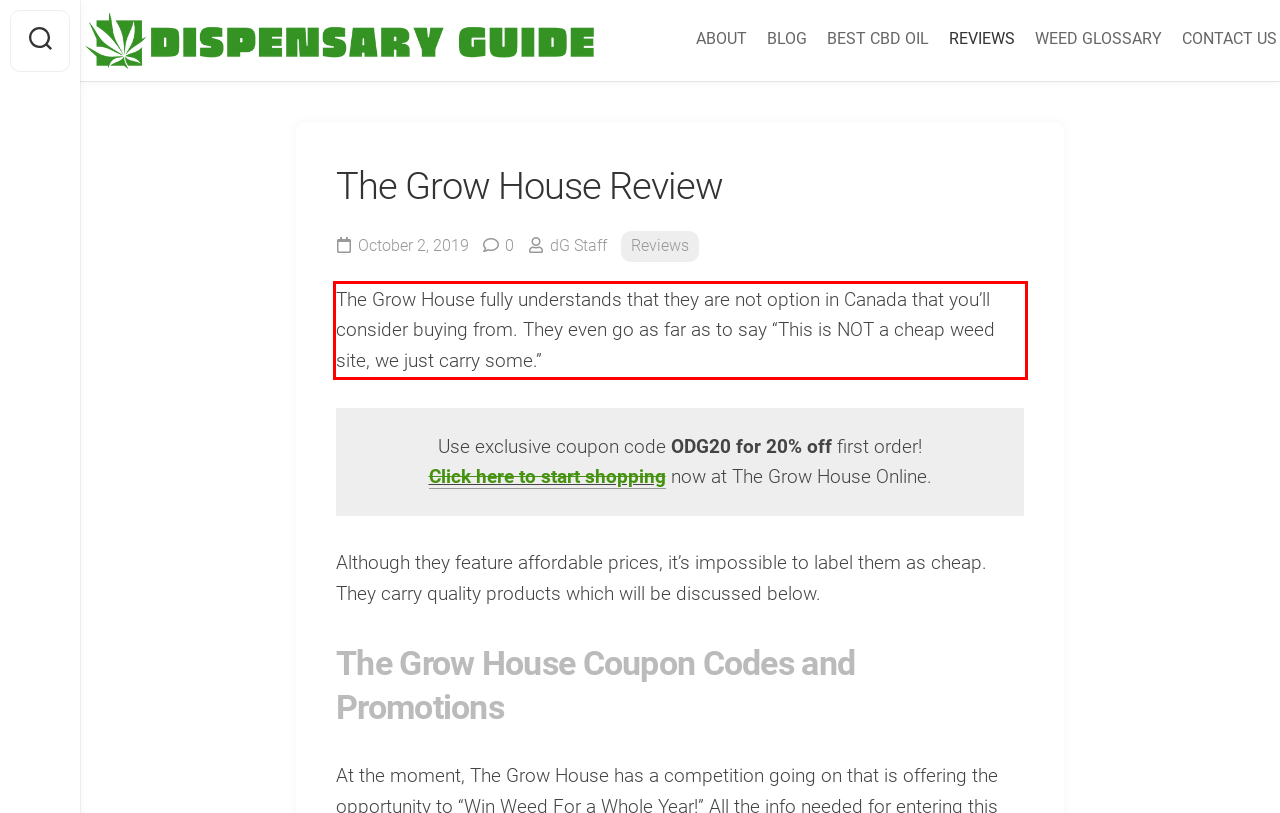Using the provided screenshot of a webpage, recognize and generate the text found within the red rectangle bounding box.

The Grow House fully understands that they are not option in Canada that you’ll consider buying from. They even go as far as to say “This is NOT a cheap weed site, we just carry some.”